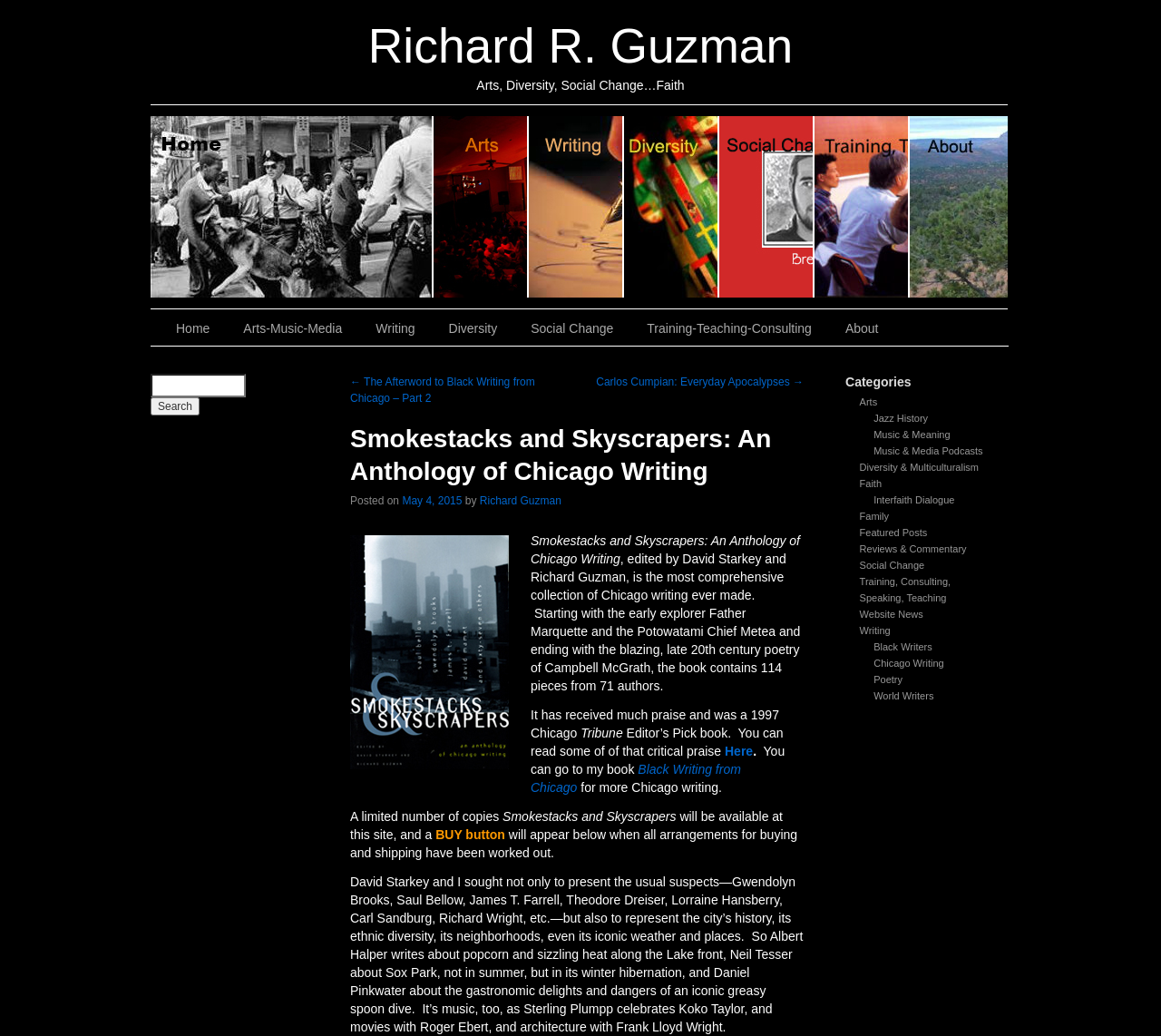What is the name of the book that can be bought on this site?
From the details in the image, answer the question comprehensively.

The answer can be found in the text 'A limited number of copies of Smokestacks and Skyscrapers will be available at this site...' which indicates that the book 'Smokestacks and Skyscrapers' can be bought on this site.